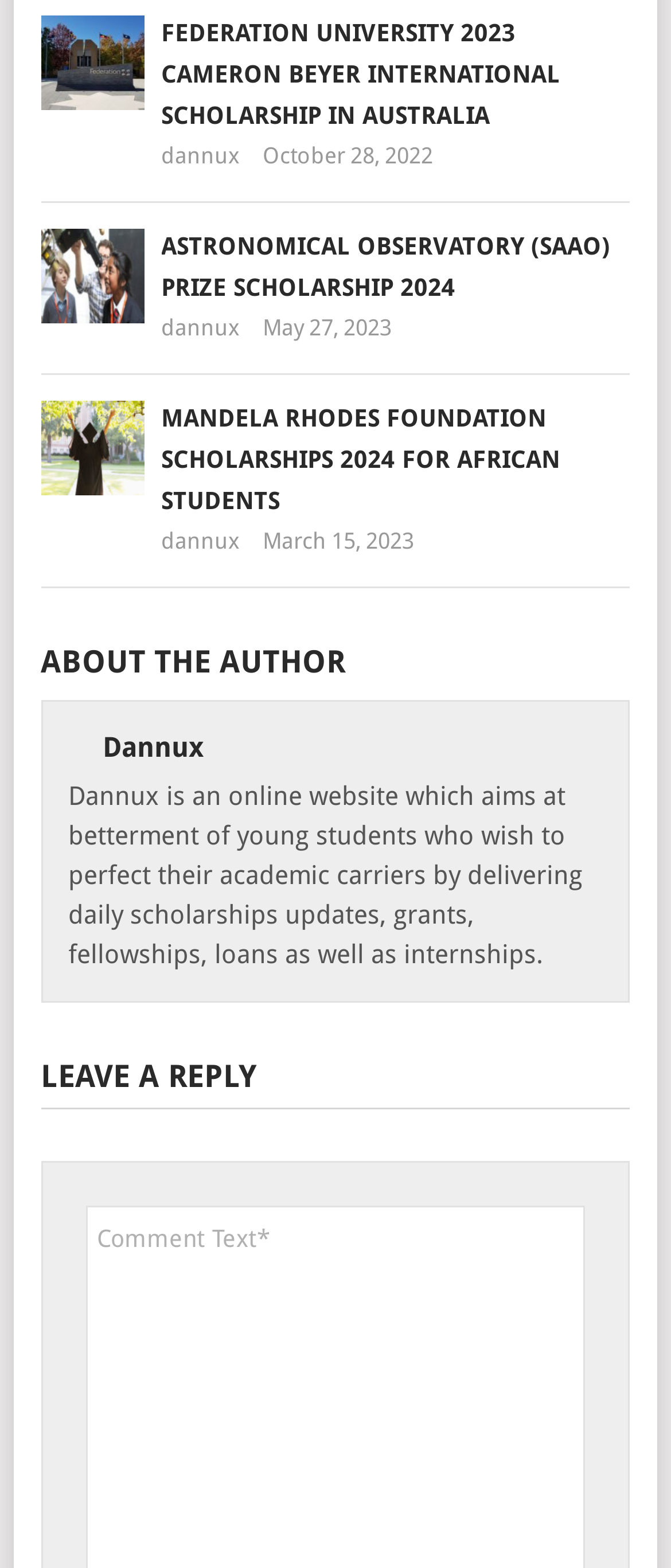Identify the bounding box coordinates of the section to be clicked to complete the task described by the following instruction: "View the details of Astronomical Observatory (SAAO) Prize Scholarship 2024". The coordinates should be four float numbers between 0 and 1, formatted as [left, top, right, bottom].

[0.24, 0.148, 0.909, 0.192]